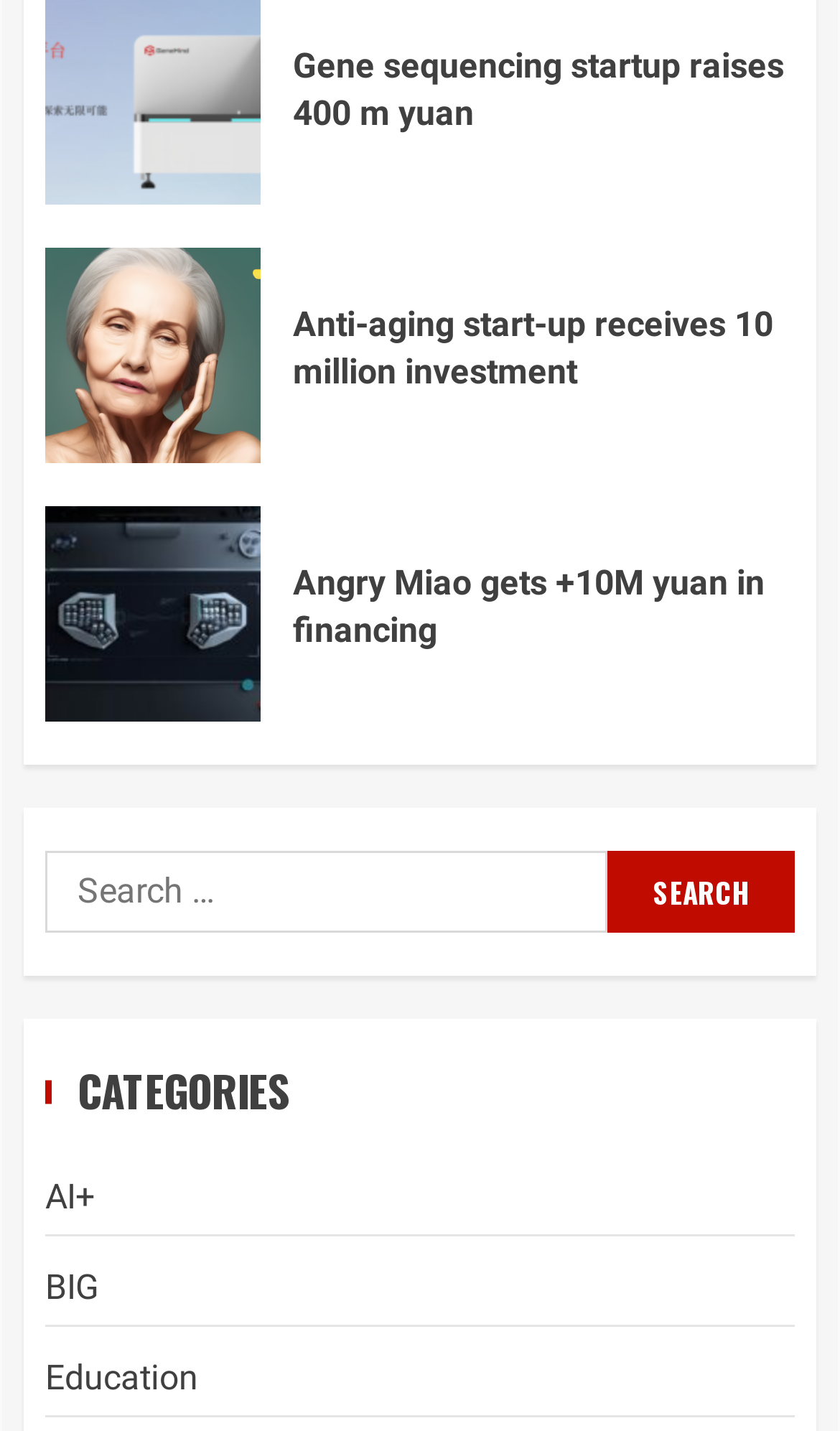Could you indicate the bounding box coordinates of the region to click in order to complete this instruction: "Read about Gene sequencing startup".

[0.349, 0.032, 0.933, 0.094]